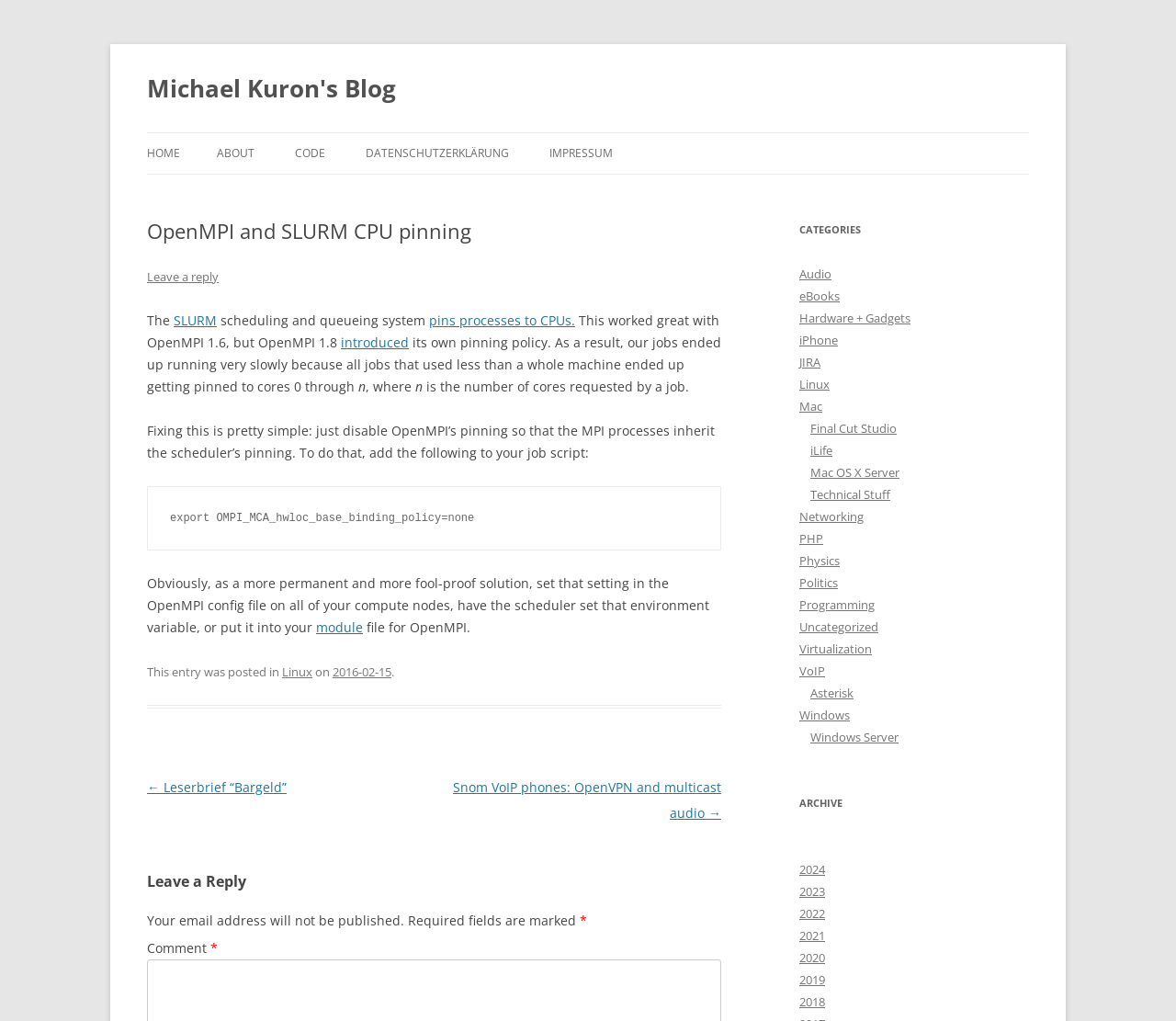Based on the element description: "Leave a reply", identify the UI element and provide its bounding box coordinates. Use four float numbers between 0 and 1, [left, top, right, bottom].

[0.125, 0.263, 0.186, 0.279]